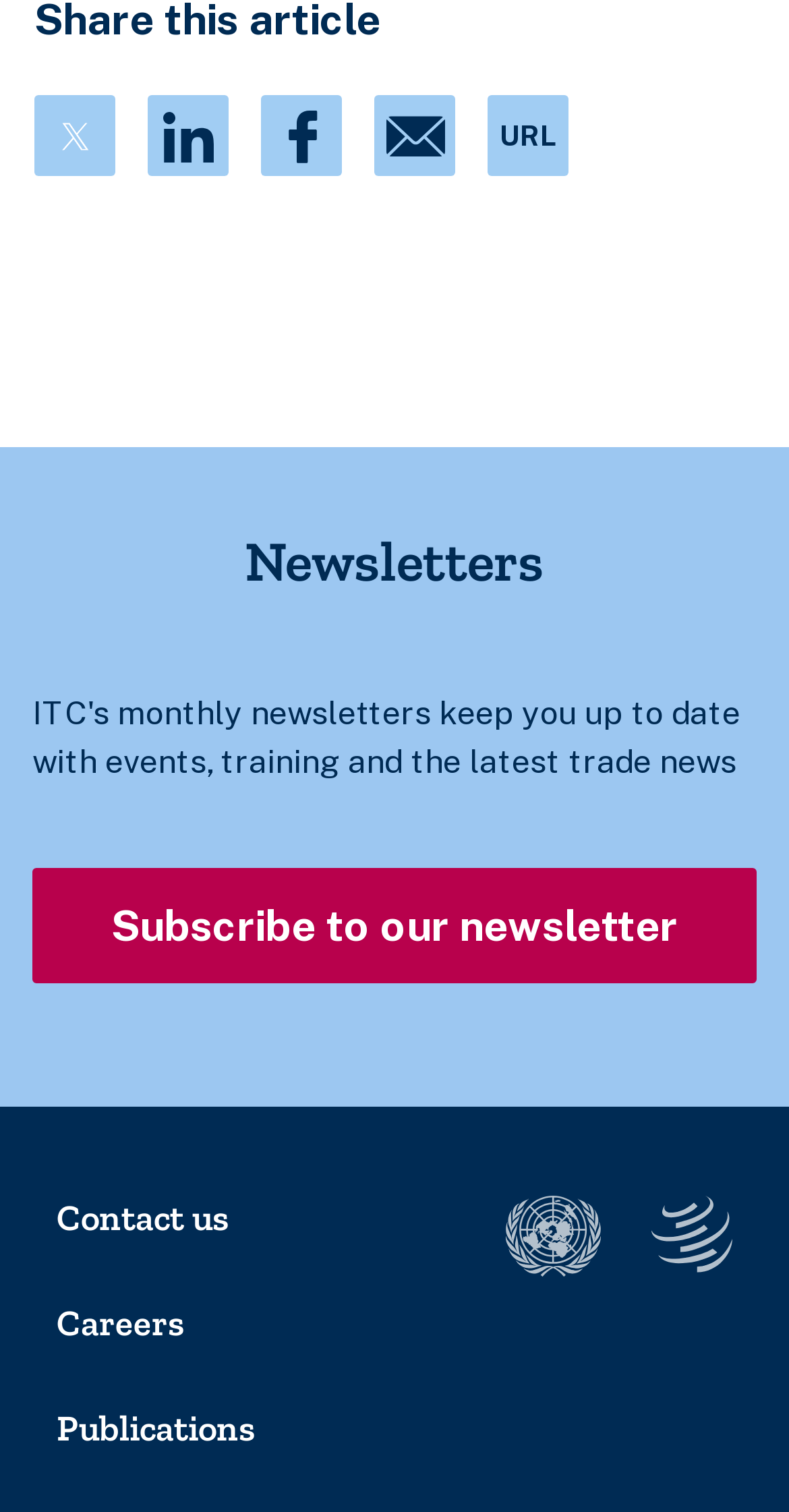Using the description "Subscribe to our newsletter", locate and provide the bounding box of the UI element.

[0.041, 0.574, 0.959, 0.65]